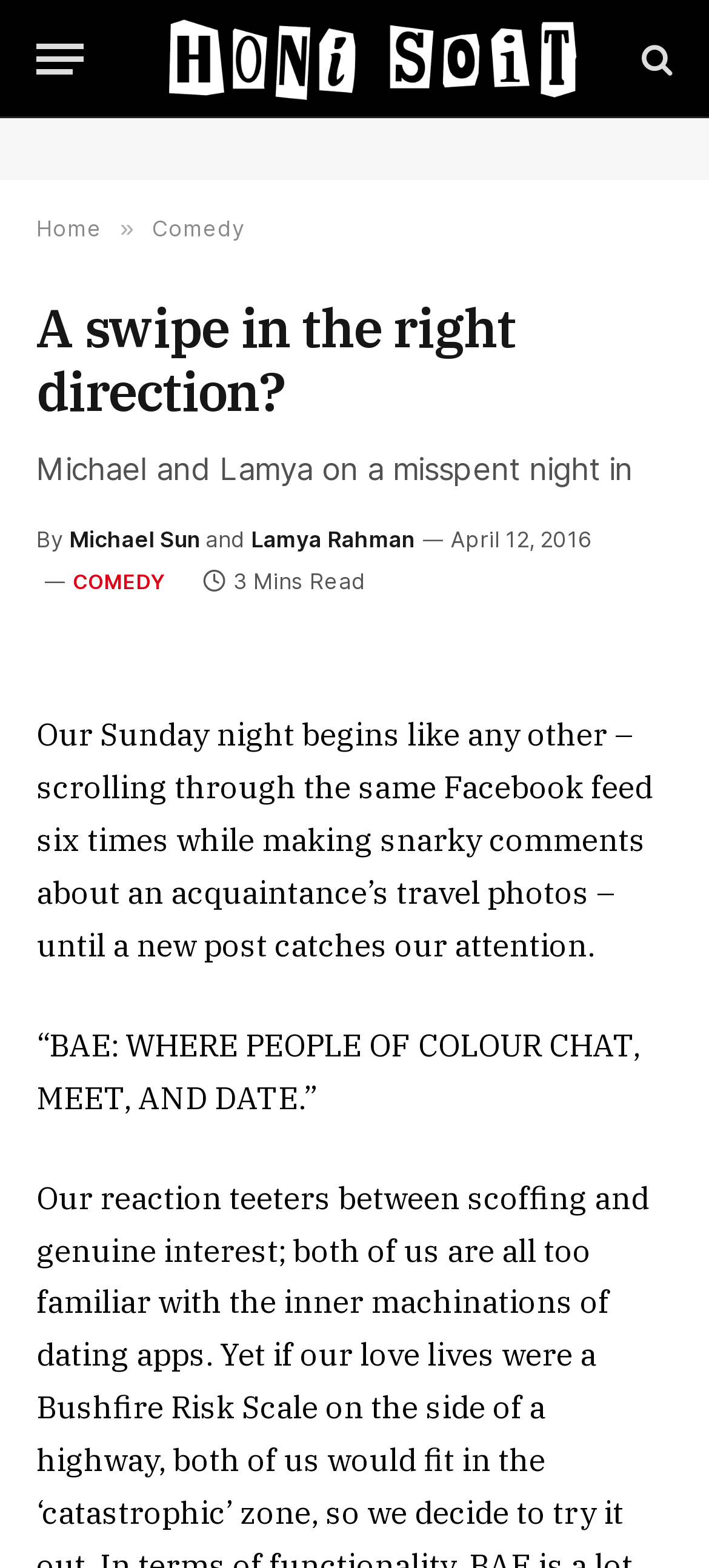Highlight the bounding box coordinates of the region I should click on to meet the following instruction: "Read the article by Michael Sun".

[0.097, 0.336, 0.282, 0.353]